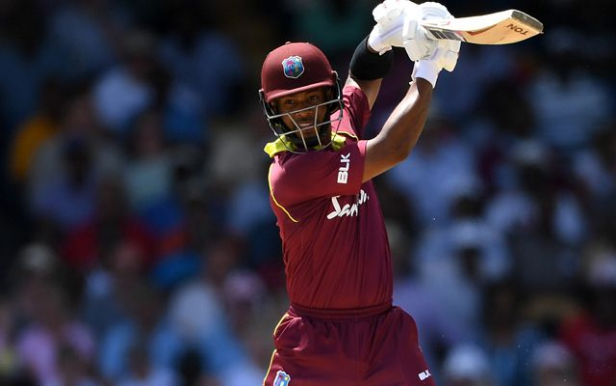What is Shai Hope's recent achievement?
Look at the image and answer the question with a single word or phrase.

impressive century